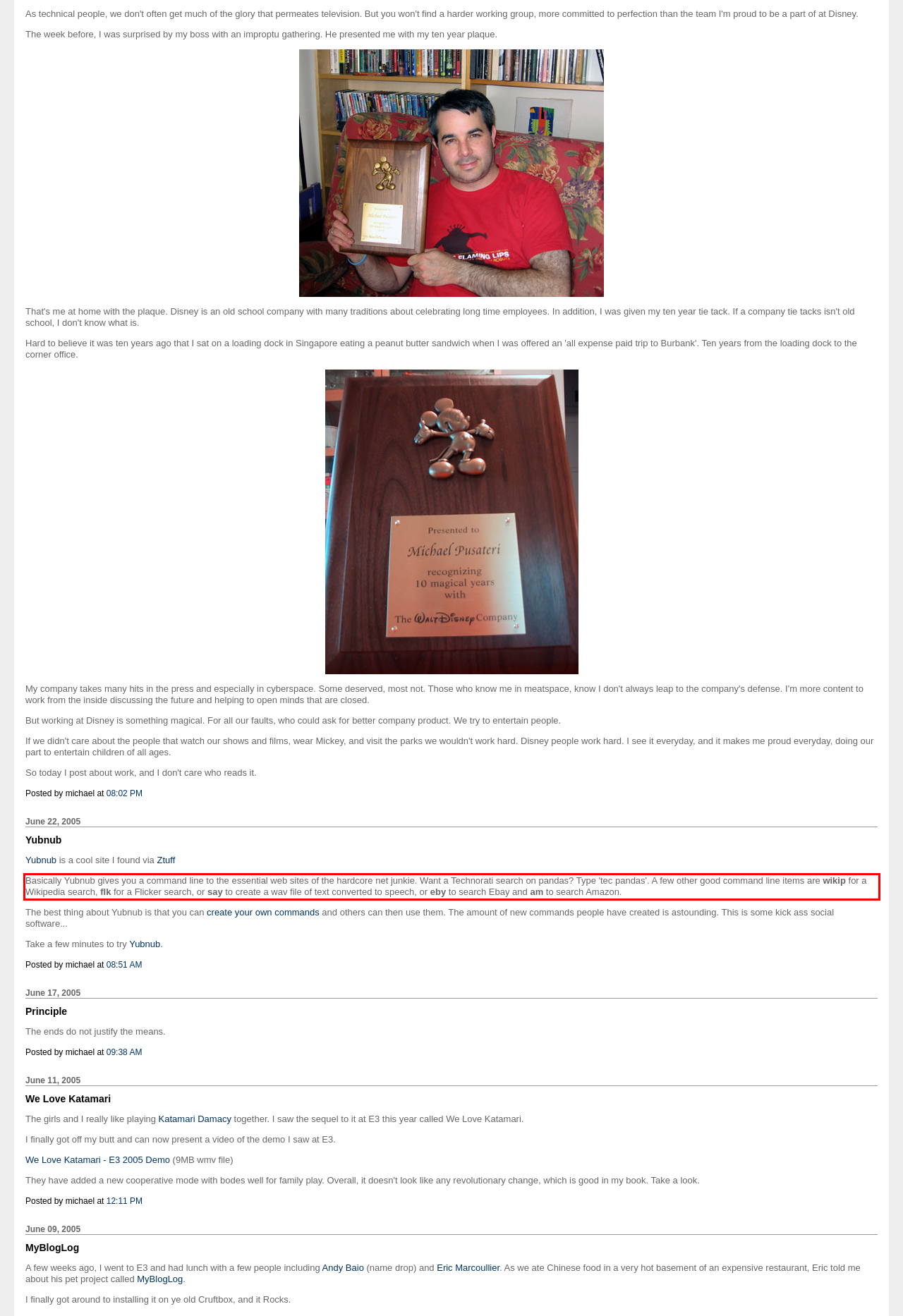Look at the provided screenshot of the webpage and perform OCR on the text within the red bounding box.

Basically Yubnub gives you a command line to the essential web sites of the hardcore net junkie. Want a Technorati search on pandas? Type 'tec pandas'. A few other good command line items are wikip for a Wikipedia search, flk for a Flicker search, or say to create a wav file of text converted to speech, or eby to search Ebay and am to search Amazon.